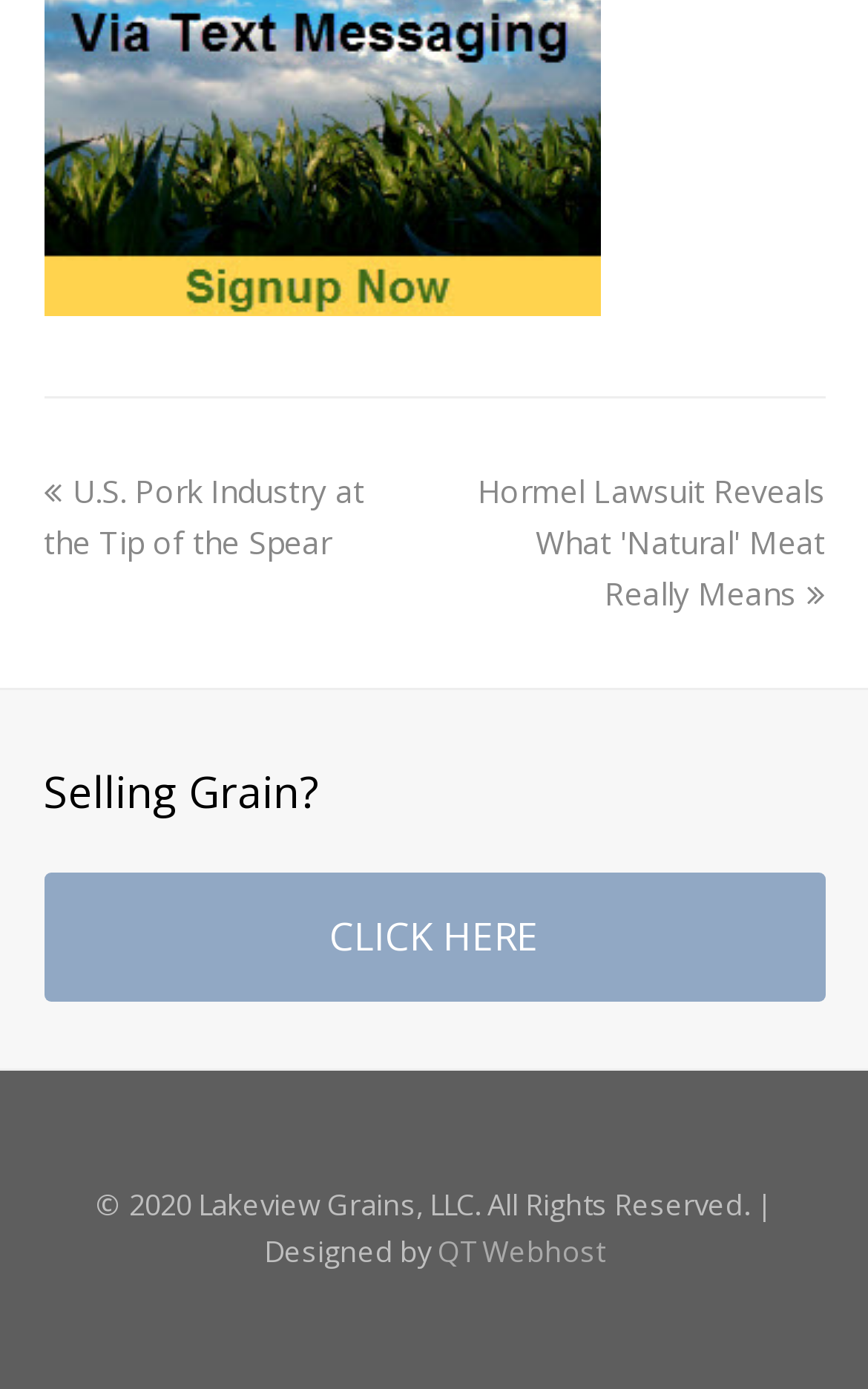What is the purpose of the 'CLICK HERE' link? Observe the screenshot and provide a one-word or short phrase answer.

Selling Grain